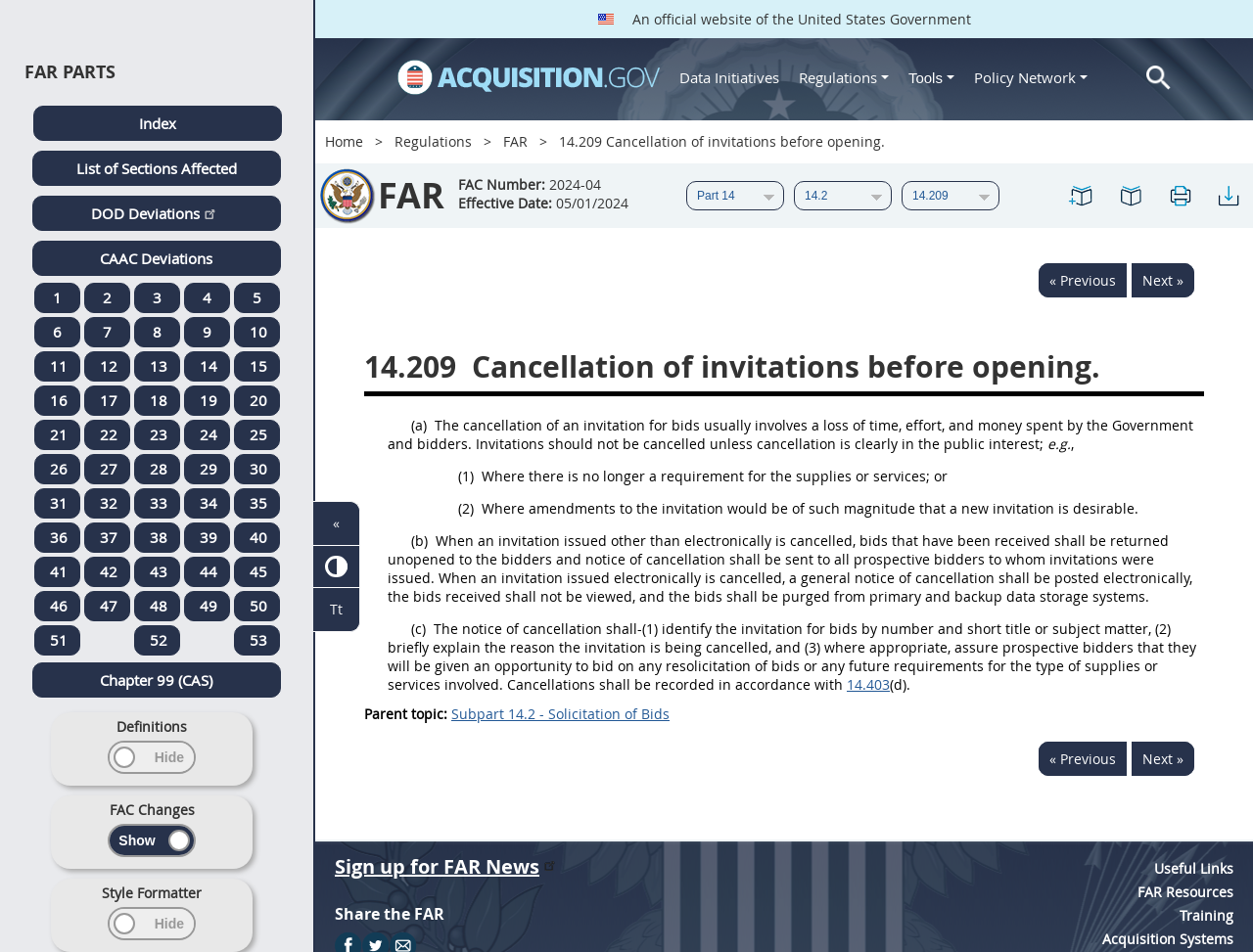Give a one-word or one-phrase response to the question: 
What is the title of the article?

14.209 Cancellation of invitations before opening.